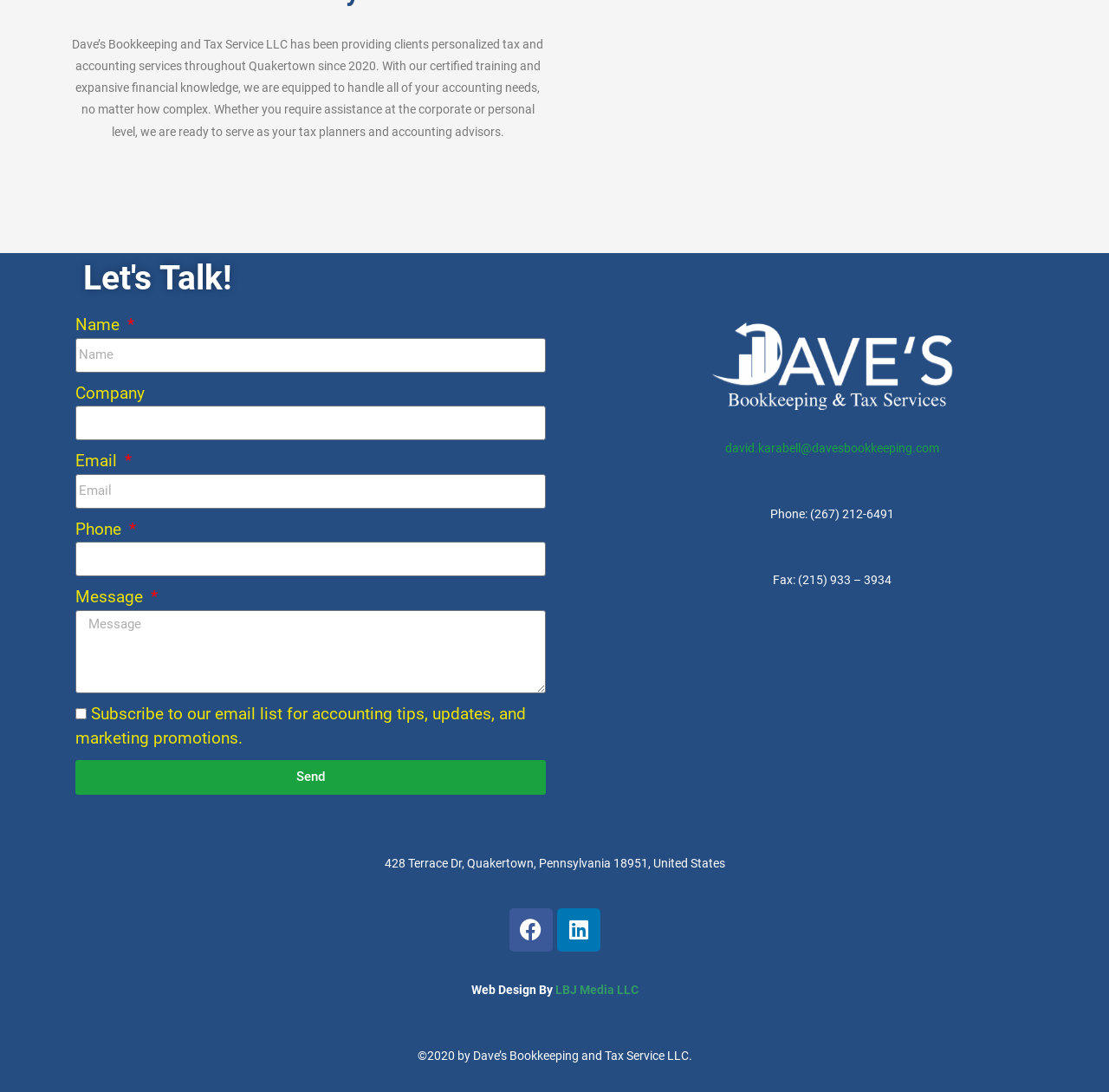What is the phone number of the company?
Could you please answer the question thoroughly and with as much detail as possible?

The phone number is mentioned in the contact information section of the webpage, along with the fax number and address.